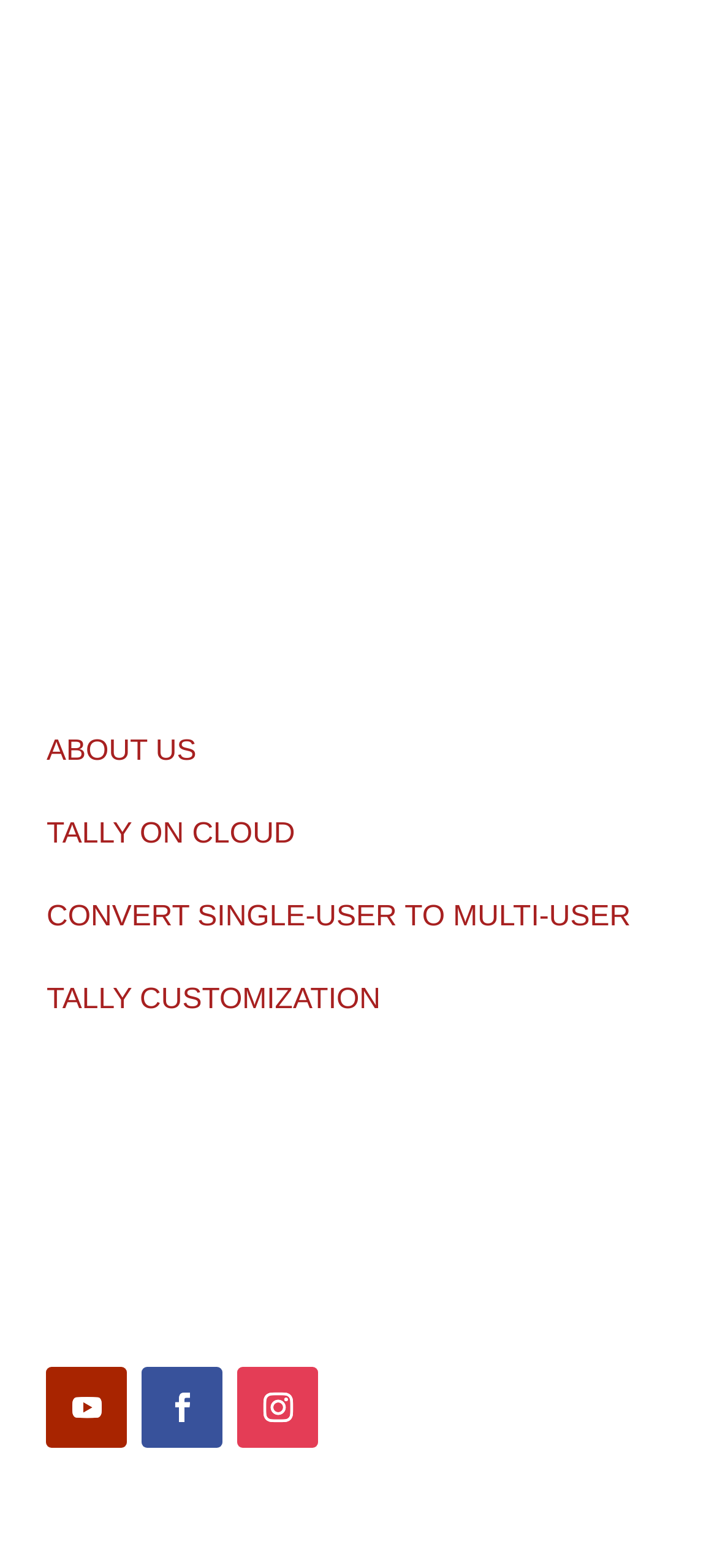Determine the bounding box coordinates of the region that needs to be clicked to achieve the task: "Call the office".

[0.065, 0.27, 0.33, 0.29]